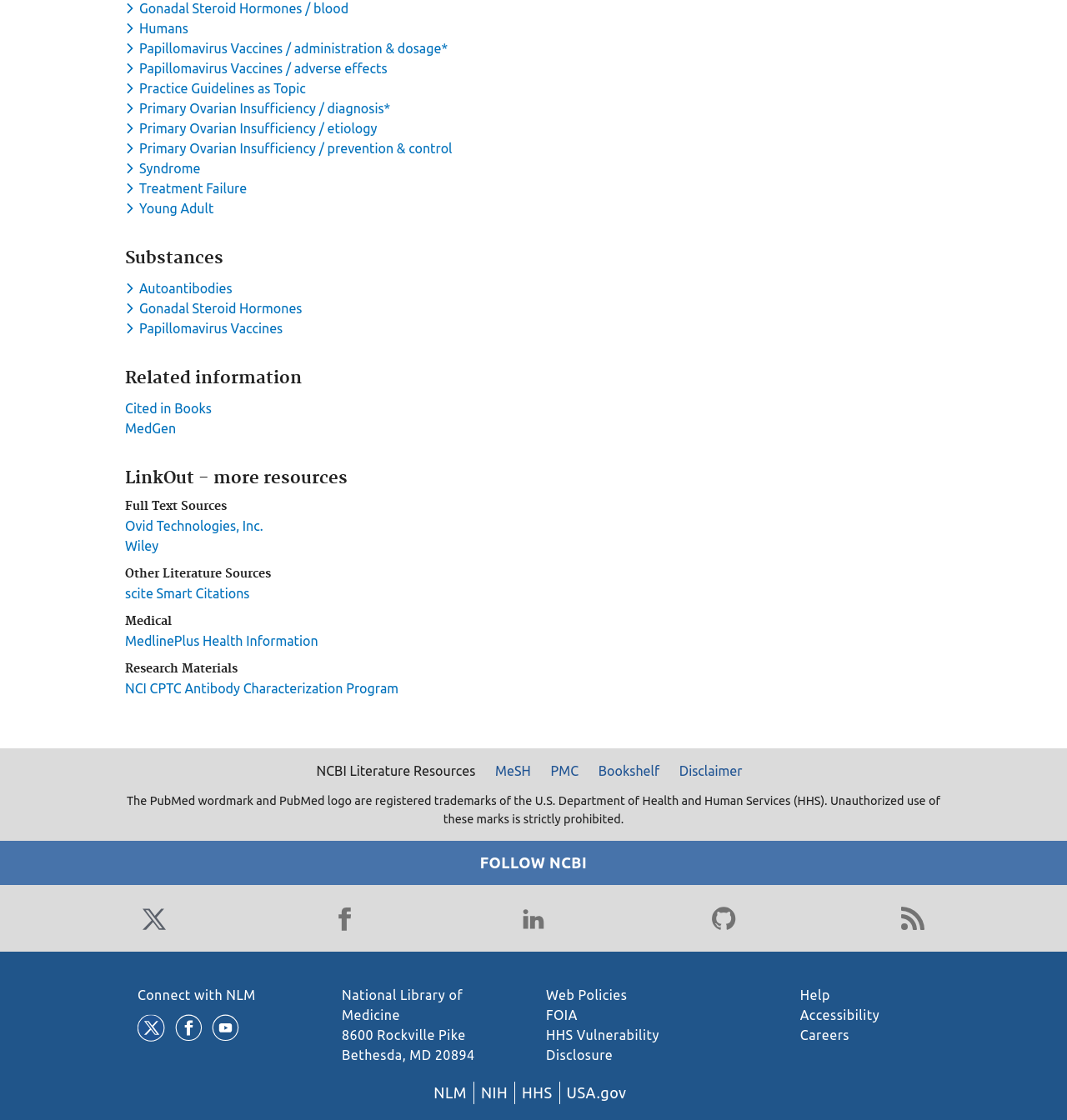Please identify the bounding box coordinates of the region to click in order to complete the task: "View Cited in Books". The coordinates must be four float numbers between 0 and 1, specified as [left, top, right, bottom].

[0.117, 0.358, 0.198, 0.371]